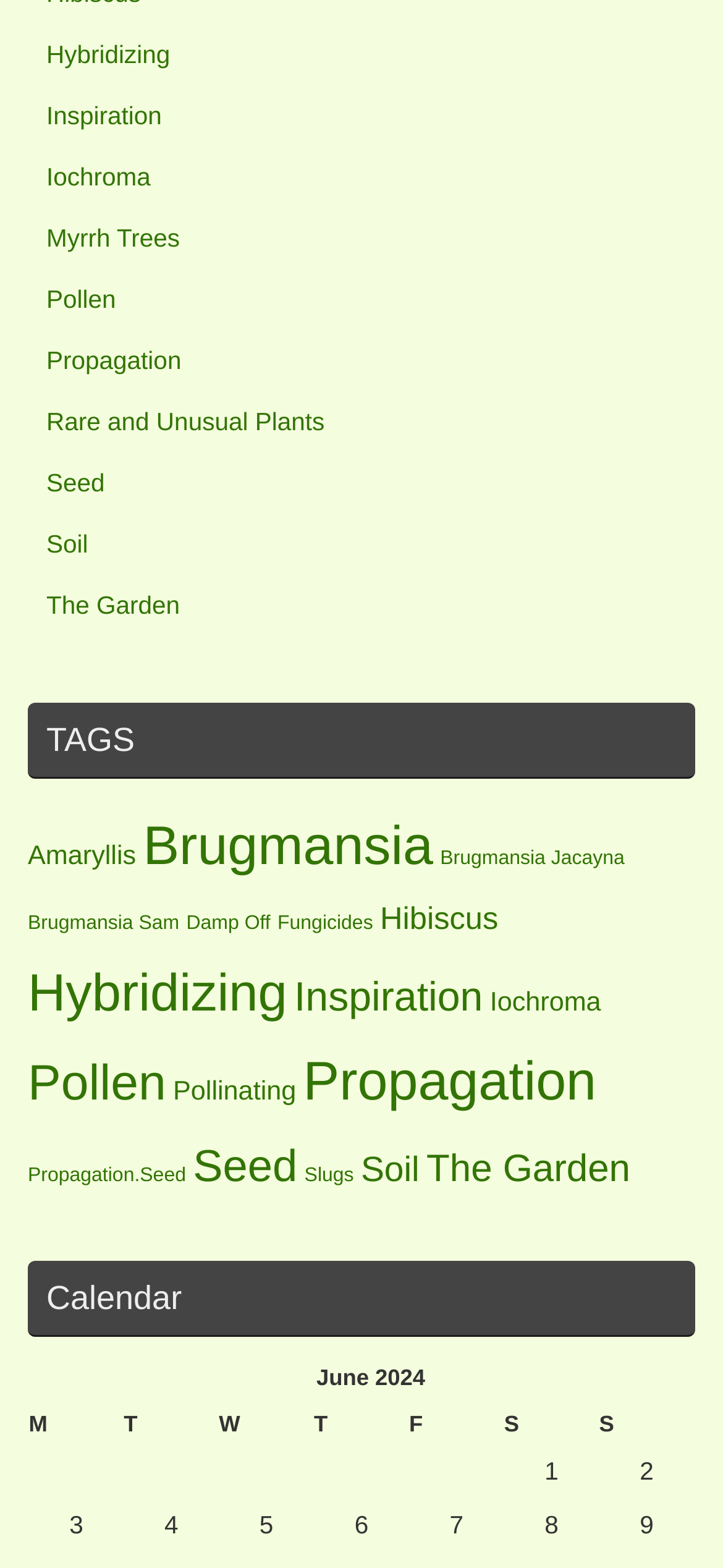Find the bounding box coordinates of the element you need to click on to perform this action: 'Click on the 'Hybridizing' link'. The coordinates should be represented by four float values between 0 and 1, in the format [left, top, right, bottom].

[0.064, 0.026, 0.235, 0.044]